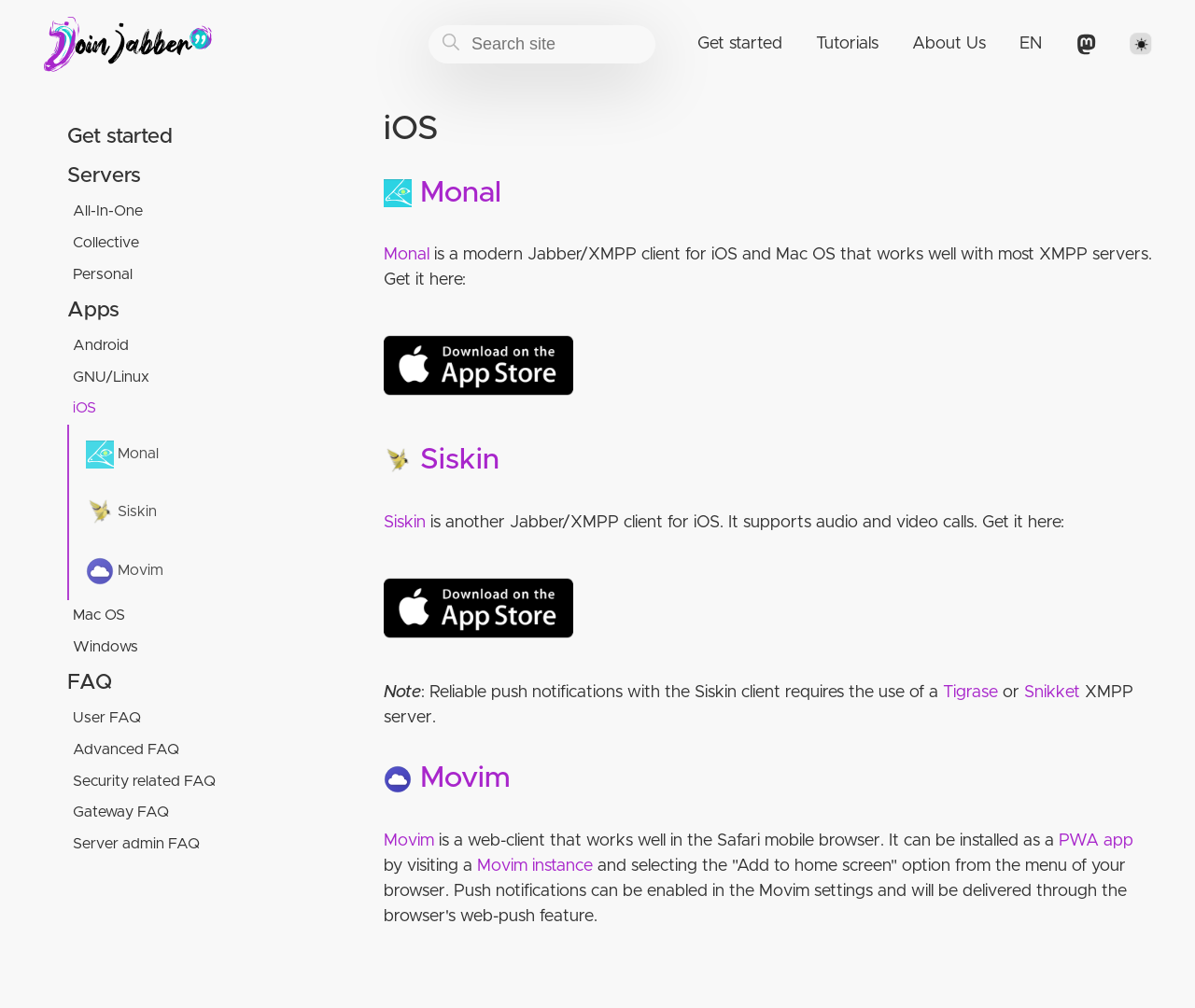Please locate the bounding box coordinates of the element that should be clicked to achieve the given instruction: "Click the 'Get started' link".

[0.57, 0.023, 0.669, 0.065]